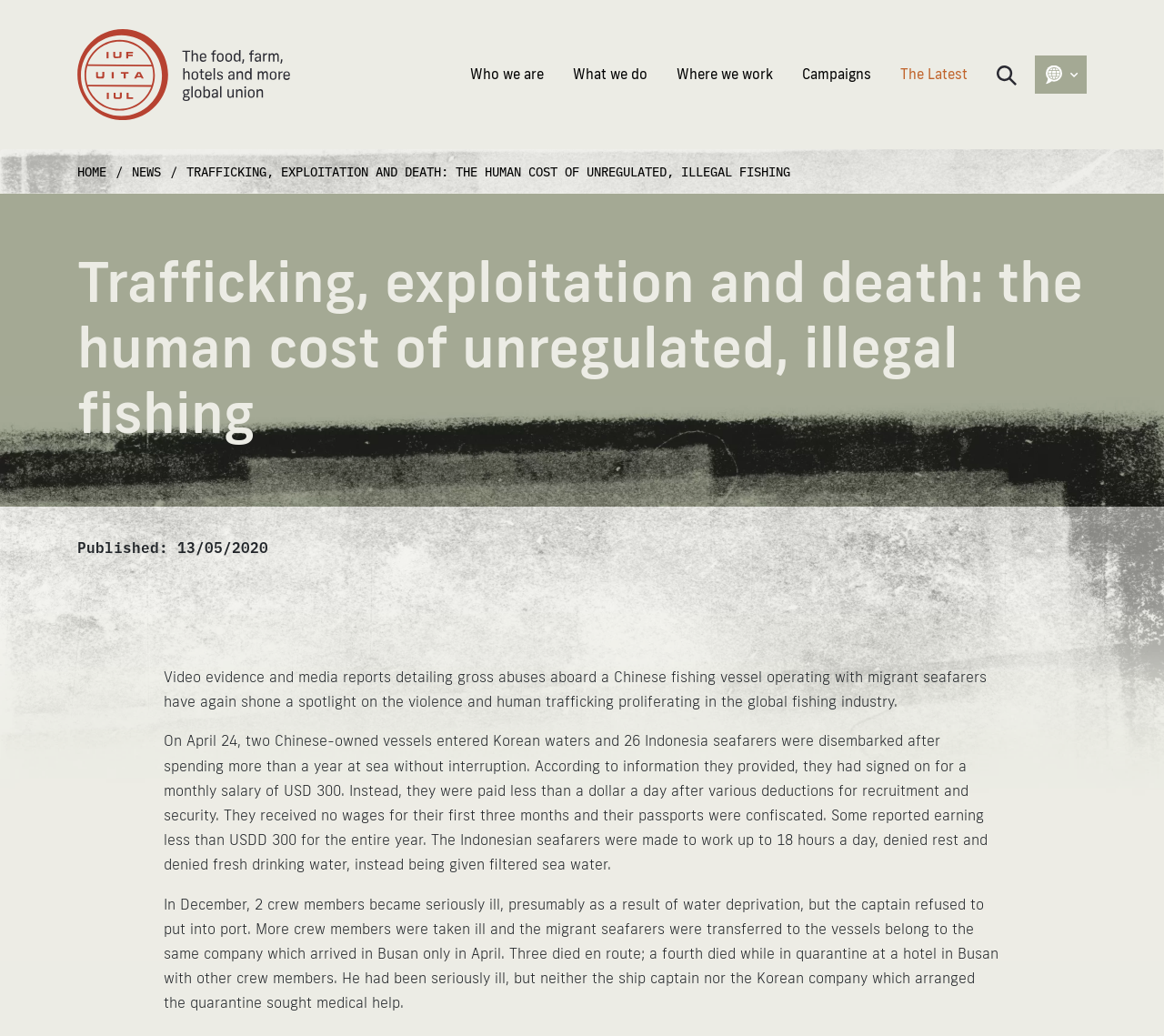Pinpoint the bounding box coordinates of the element you need to click to execute the following instruction: "Read the 'NEWS' section". The bounding box should be represented by four float numbers between 0 and 1, in the format [left, top, right, bottom].

[0.113, 0.156, 0.138, 0.174]